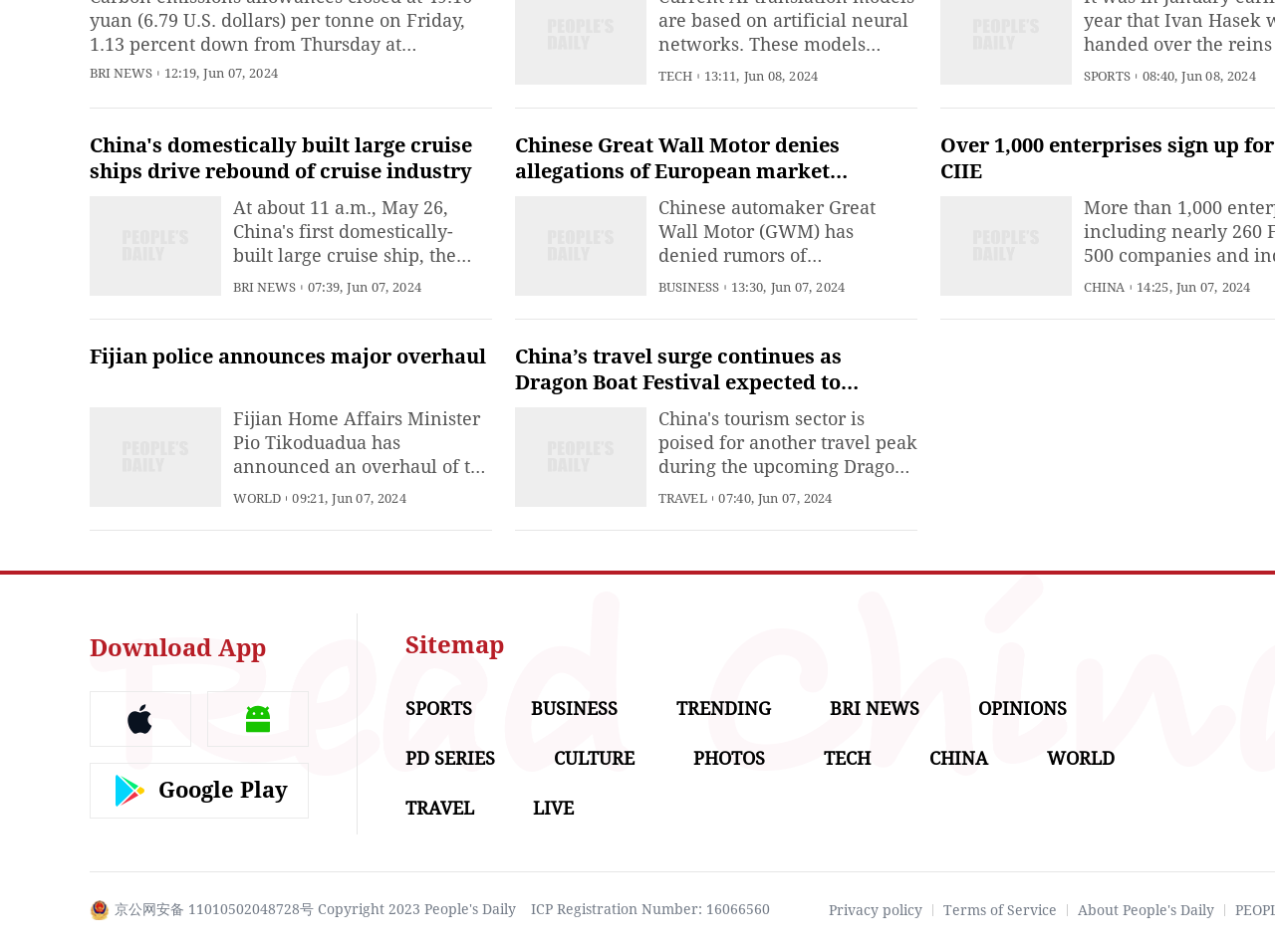Bounding box coordinates should be provided in the format (top-left x, top-left y, bottom-right x, bottom-right y) with all values between 0 and 1. Identify the bounding box for this UI element: Terms of Service

[0.74, 0.948, 0.829, 0.964]